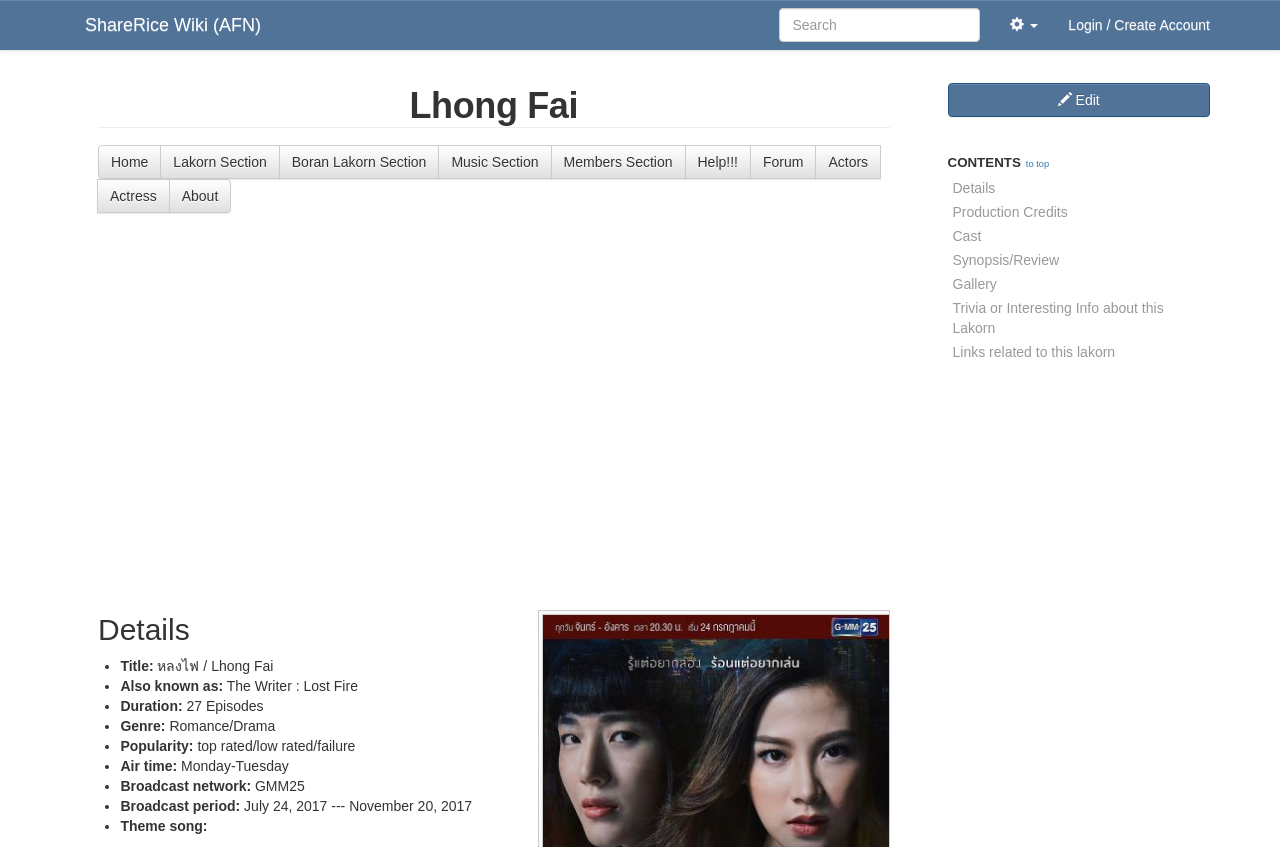Please identify the bounding box coordinates of the area I need to click to accomplish the following instruction: "Go to the home page".

[0.077, 0.171, 0.126, 0.211]